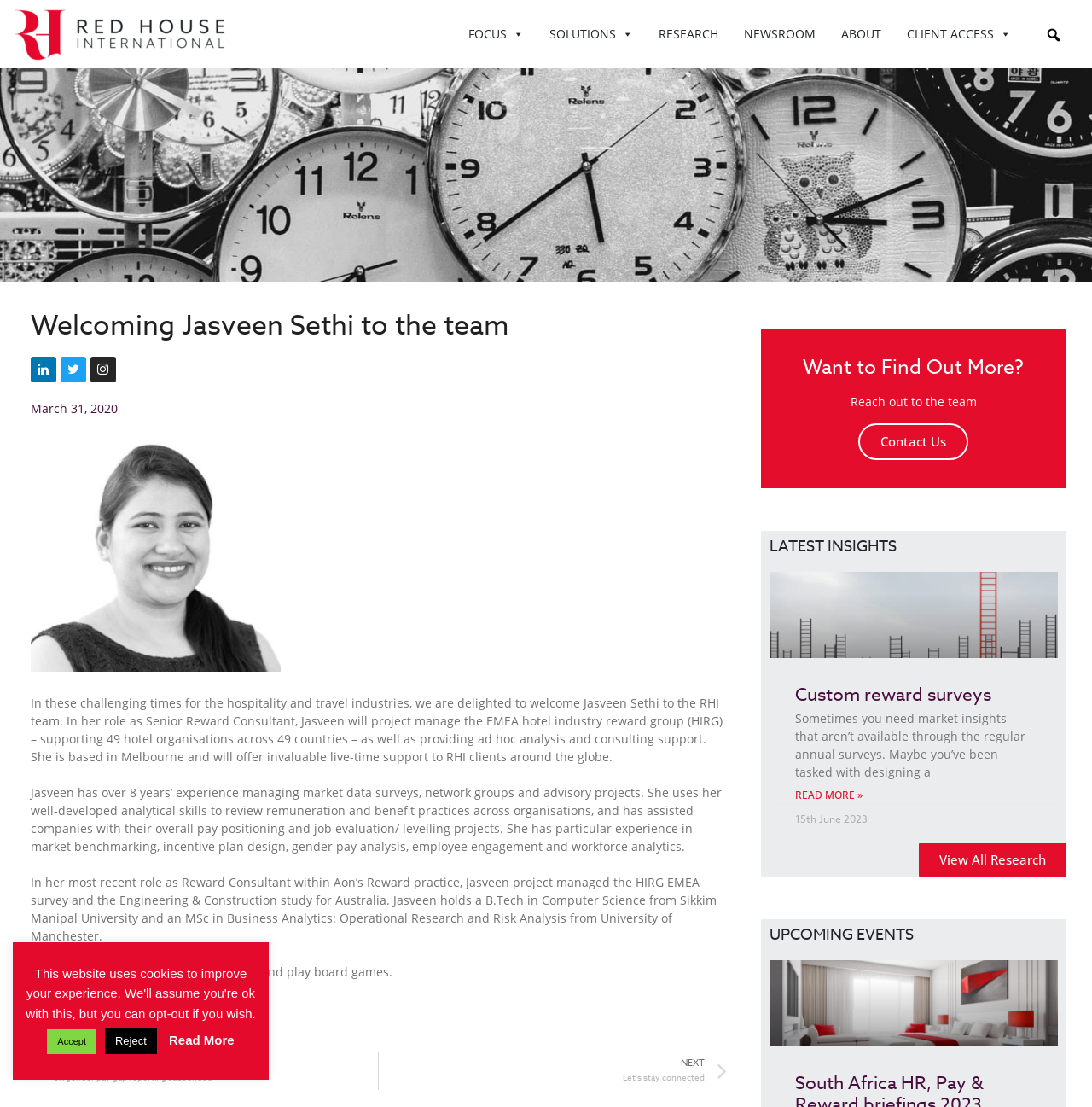What is the topic of the article below the 'LATEST INSIGHTS' heading?
Using the visual information from the image, give a one-word or short-phrase answer.

Custom reward surveys